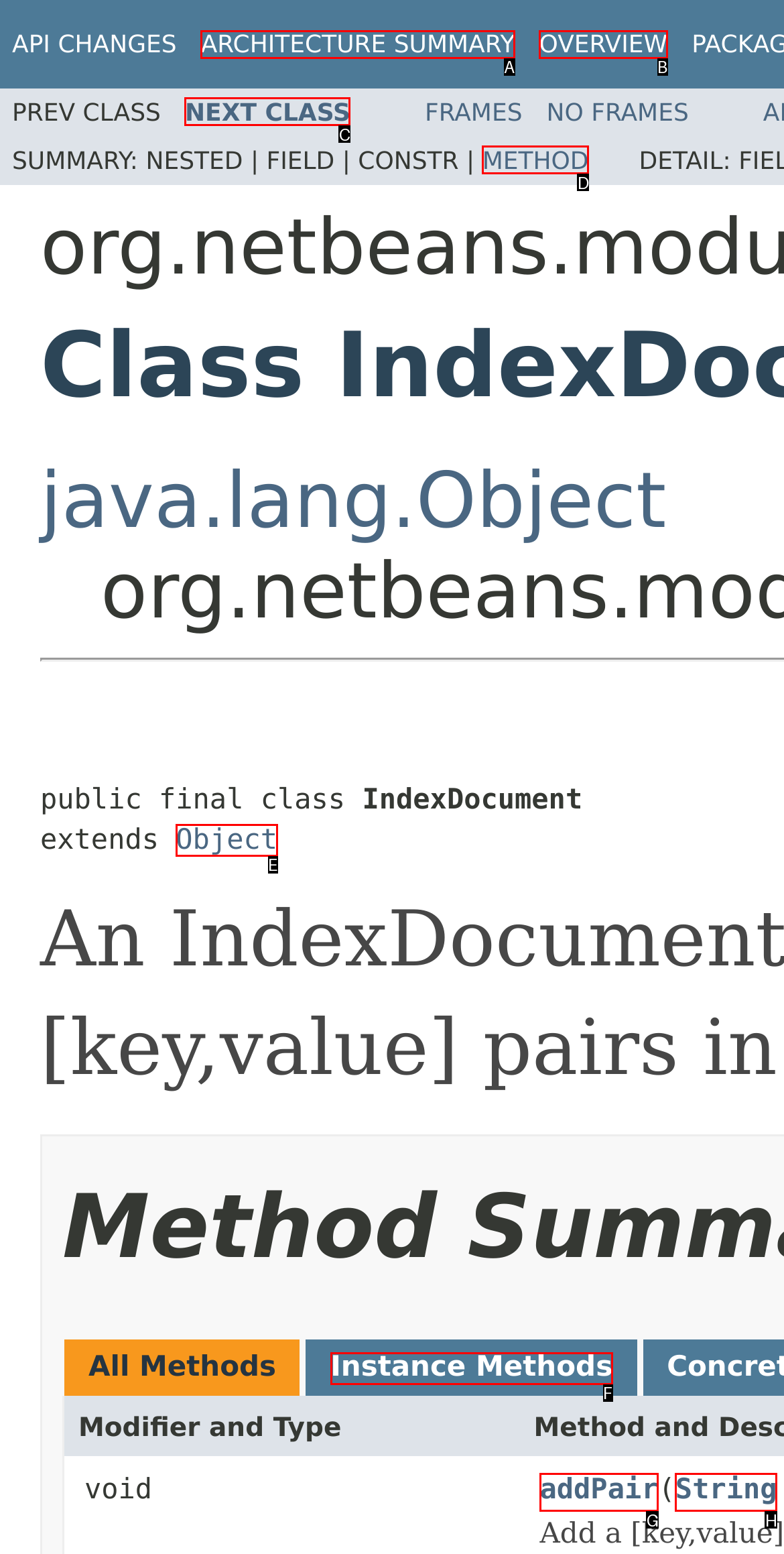Identify the option that corresponds to the given description: Object. Reply with the letter of the chosen option directly.

E